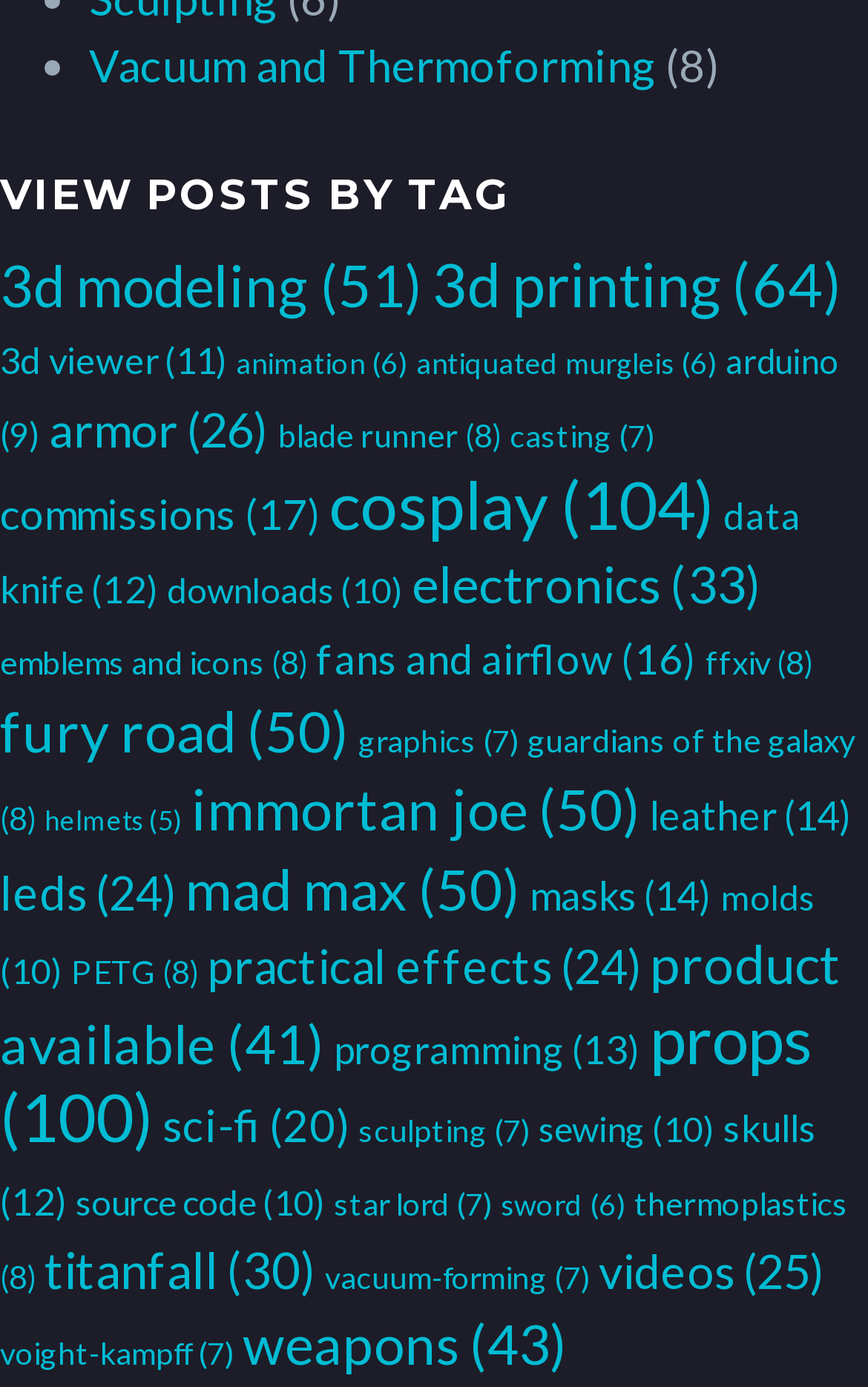Identify the bounding box for the described UI element. Provide the coordinates in (top-left x, top-left y, bottom-right x, bottom-right y) format with values ranging from 0 to 1: guardians of the galaxy (8)

[0.0, 0.52, 0.985, 0.603]